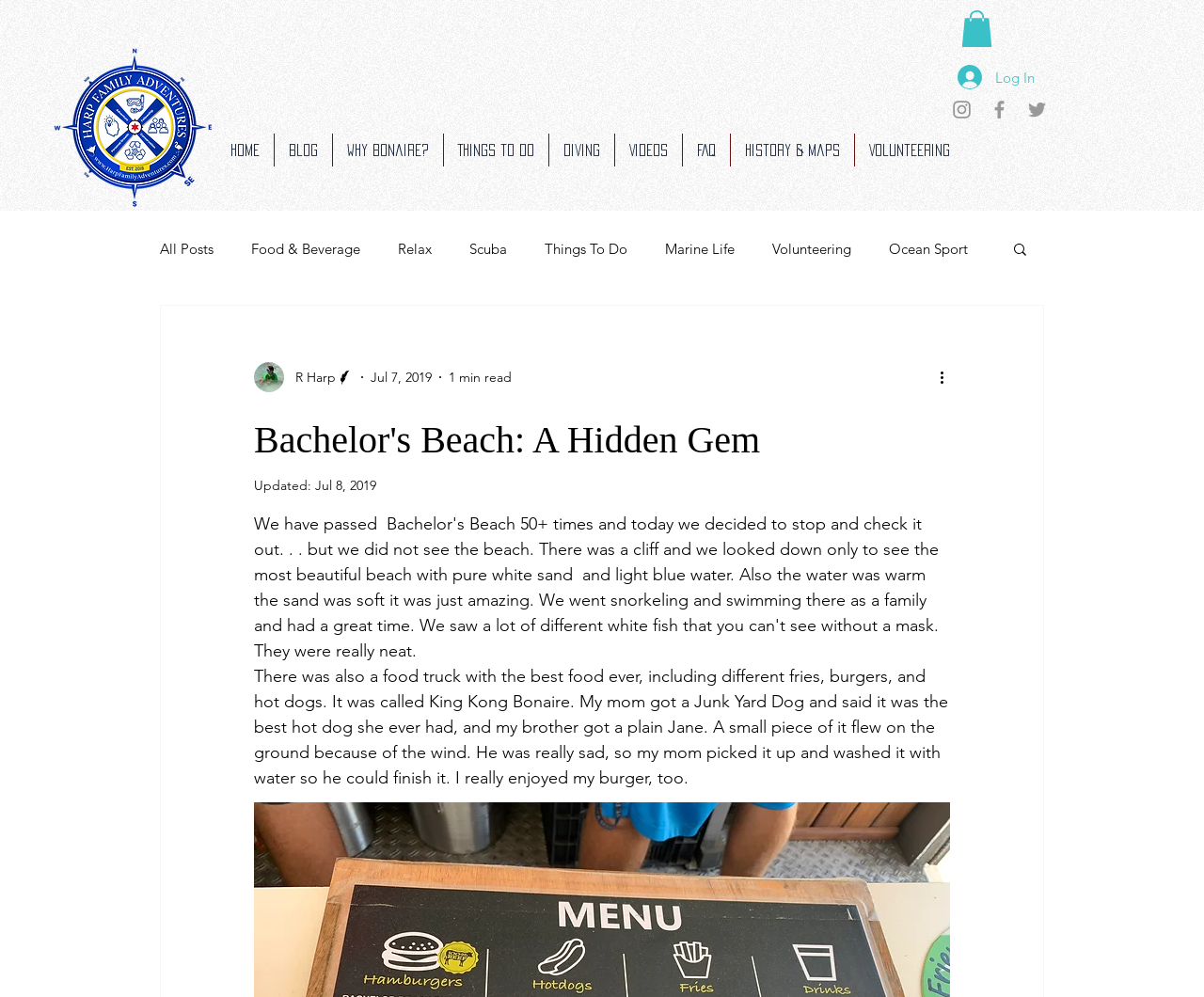Please determine the bounding box coordinates of the section I need to click to accomplish this instruction: "Read the 'Bachelor's Beach: A Hidden Gem' article".

[0.211, 0.419, 0.789, 0.464]